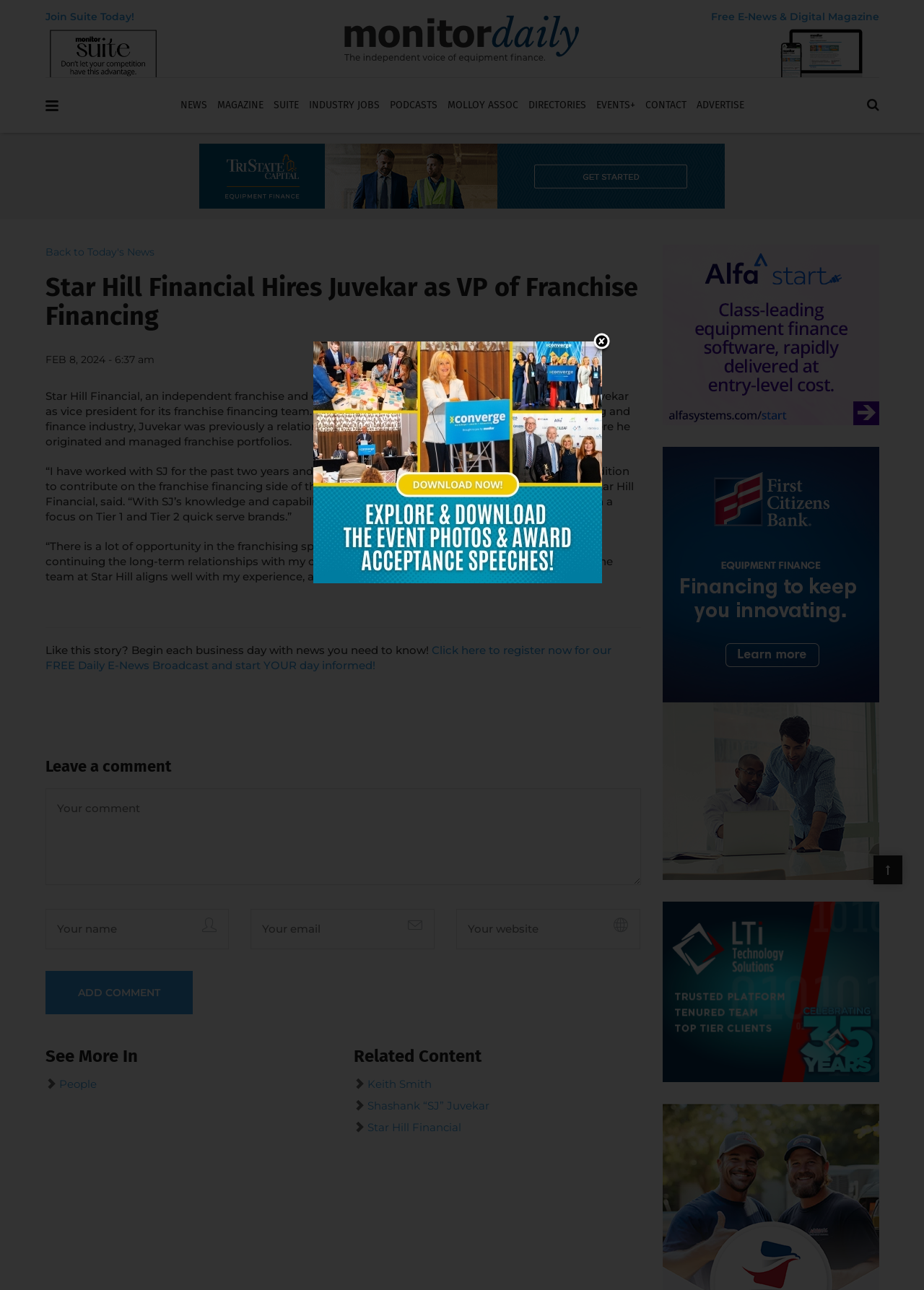Determine the bounding box coordinates of the region I should click to achieve the following instruction: "Read more about Monitordaily". Ensure the bounding box coordinates are four float numbers between 0 and 1, i.e., [left, top, right, bottom].

[0.37, 0.016, 0.63, 0.041]